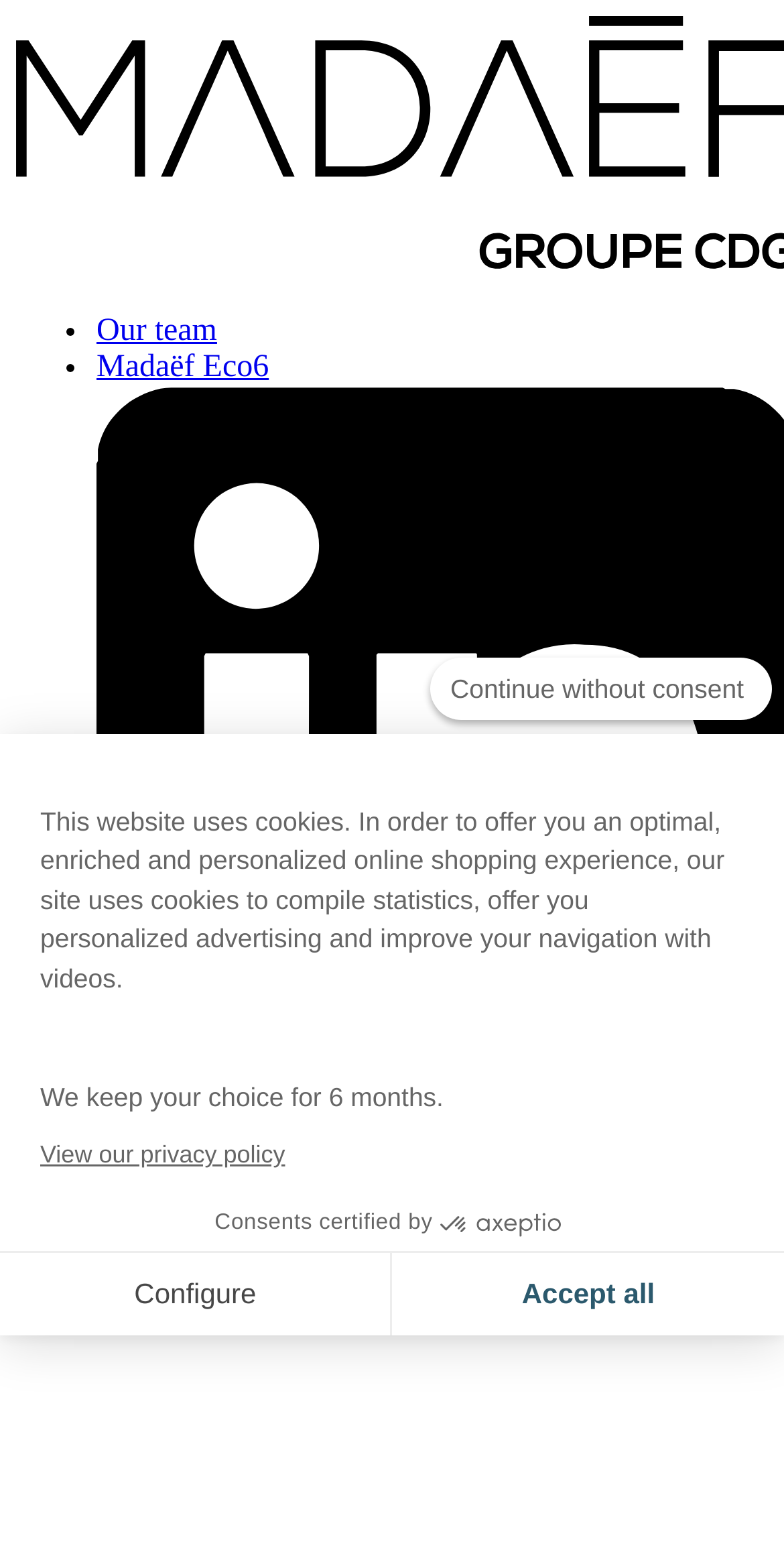Extract the bounding box for the UI element that matches this description: "parent_node: Axeptio consent name="axeptio_cookies_madaef-en-GB_accept" value="0"".

[0.01, 0.918, 0.044, 0.935]